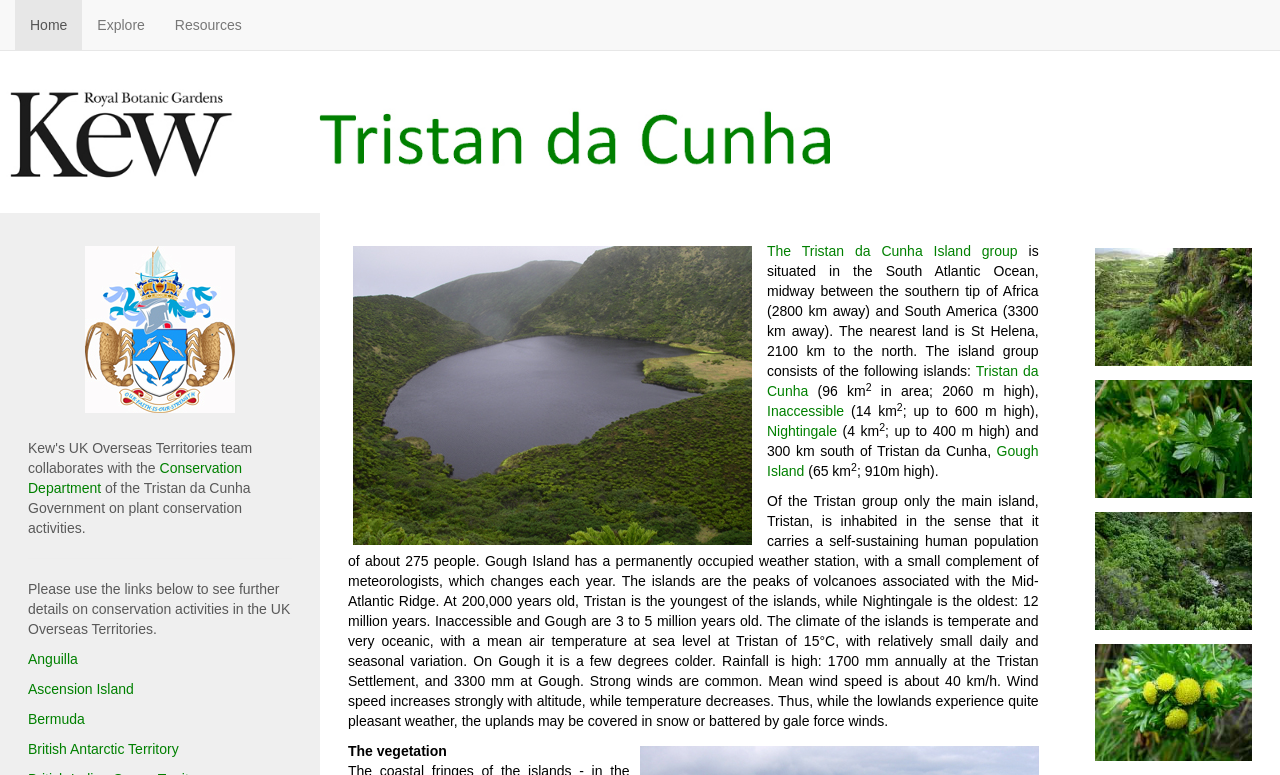Please provide a comprehensive response to the question below by analyzing the image: 
What is the climate of the Tristan da Cunha islands?

The webpage describes the climate of the islands as temperate and very oceanic, with a mean air temperature at sea level at Tristan of 15°C, with relatively small daily and seasonal variation.